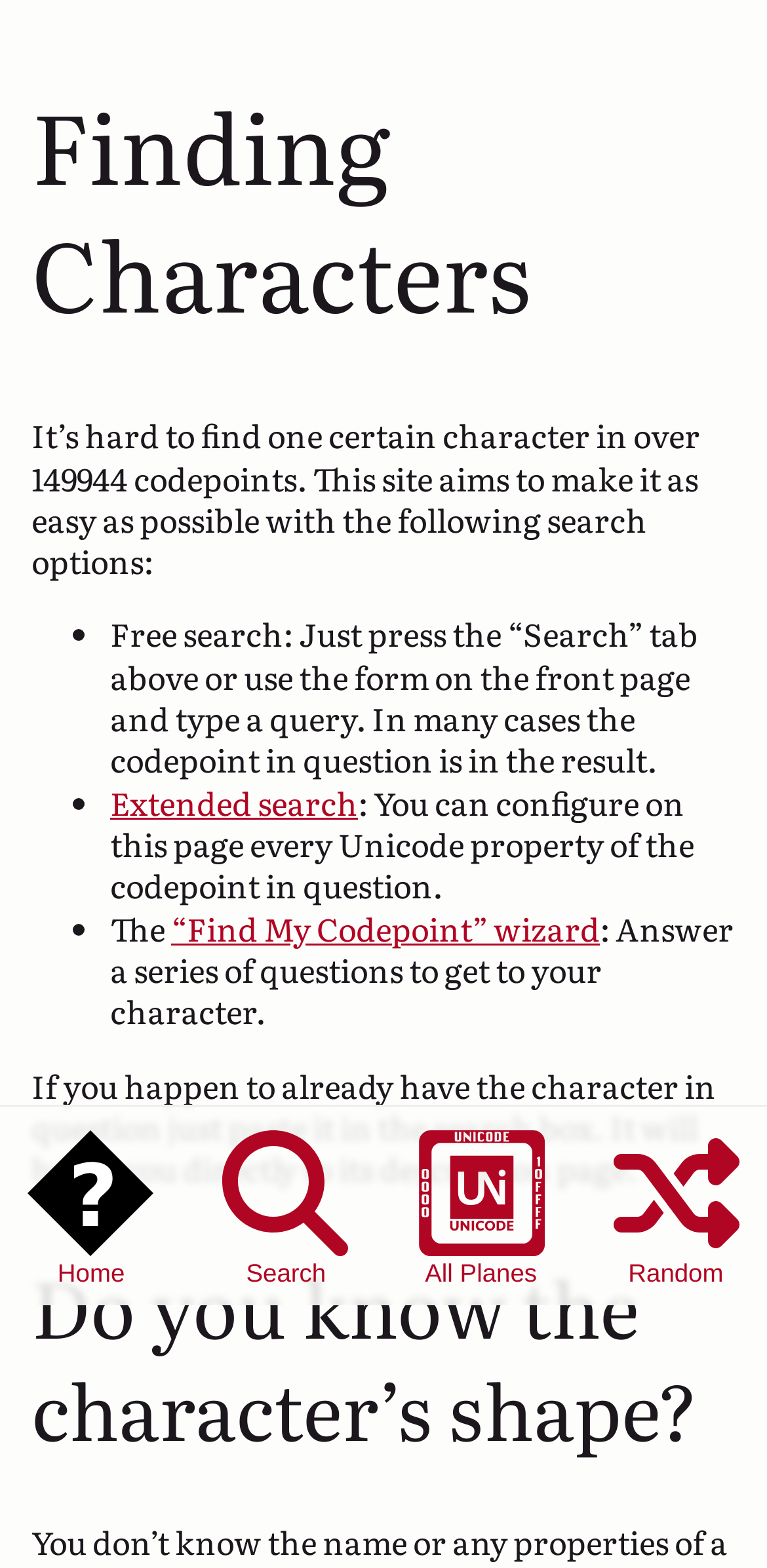Locate the bounding box coordinates of the element to click to perform the following action: 'use extended search'. The coordinates should be given as four float values between 0 and 1, in the form of [left, top, right, bottom].

[0.144, 0.496, 0.467, 0.526]